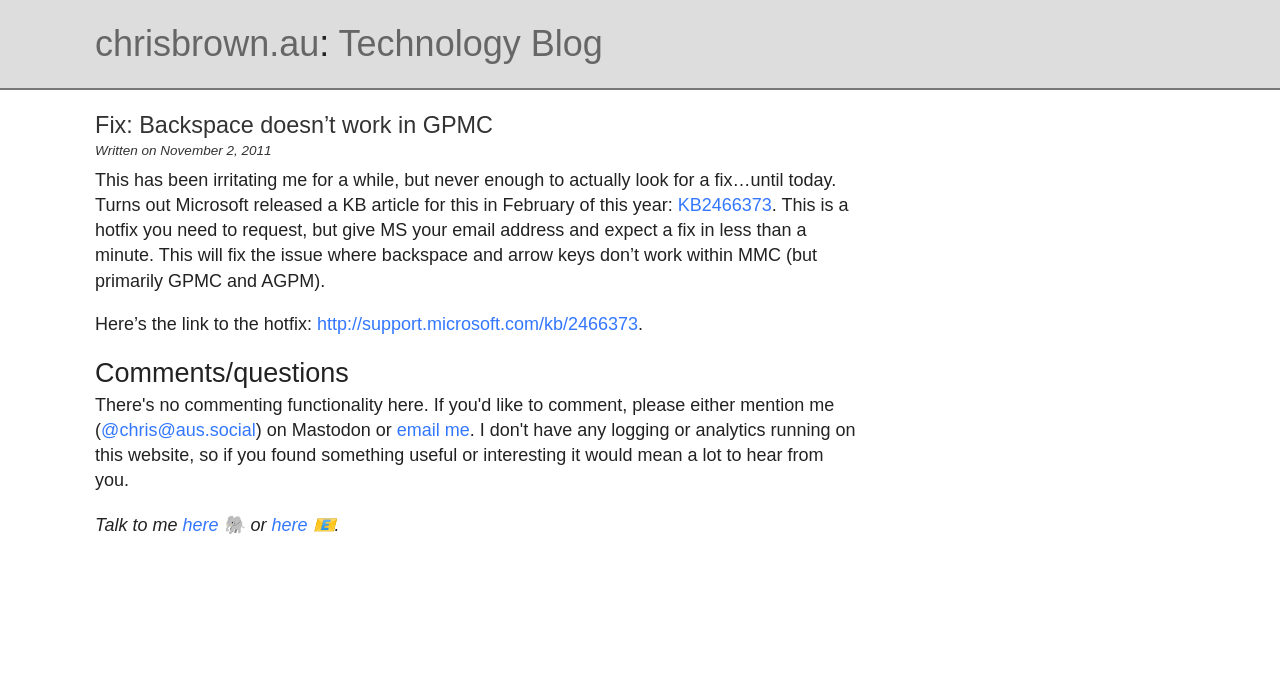Locate the bounding box coordinates of the clickable region necessary to complete the following instruction: "visit the homepage". Provide the coordinates in the format of four float numbers between 0 and 1, i.e., [left, top, right, bottom].

[0.074, 0.034, 0.249, 0.094]